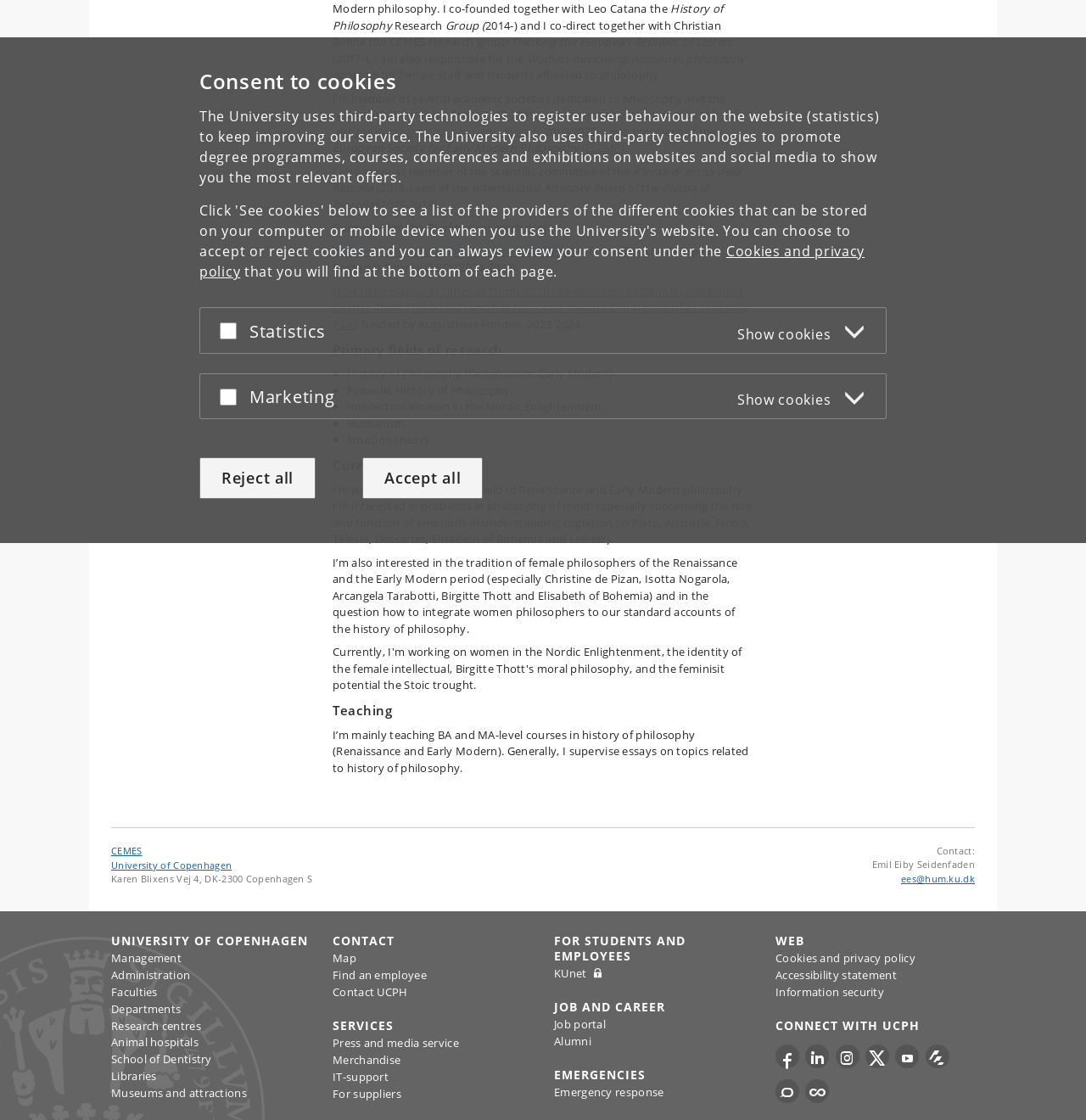Calculate the bounding box coordinates for the UI element based on the following description: "Map". Ensure the coordinates are four float numbers between 0 and 1, i.e., [left, top, right, bottom].

[0.306, 0.849, 0.328, 0.862]